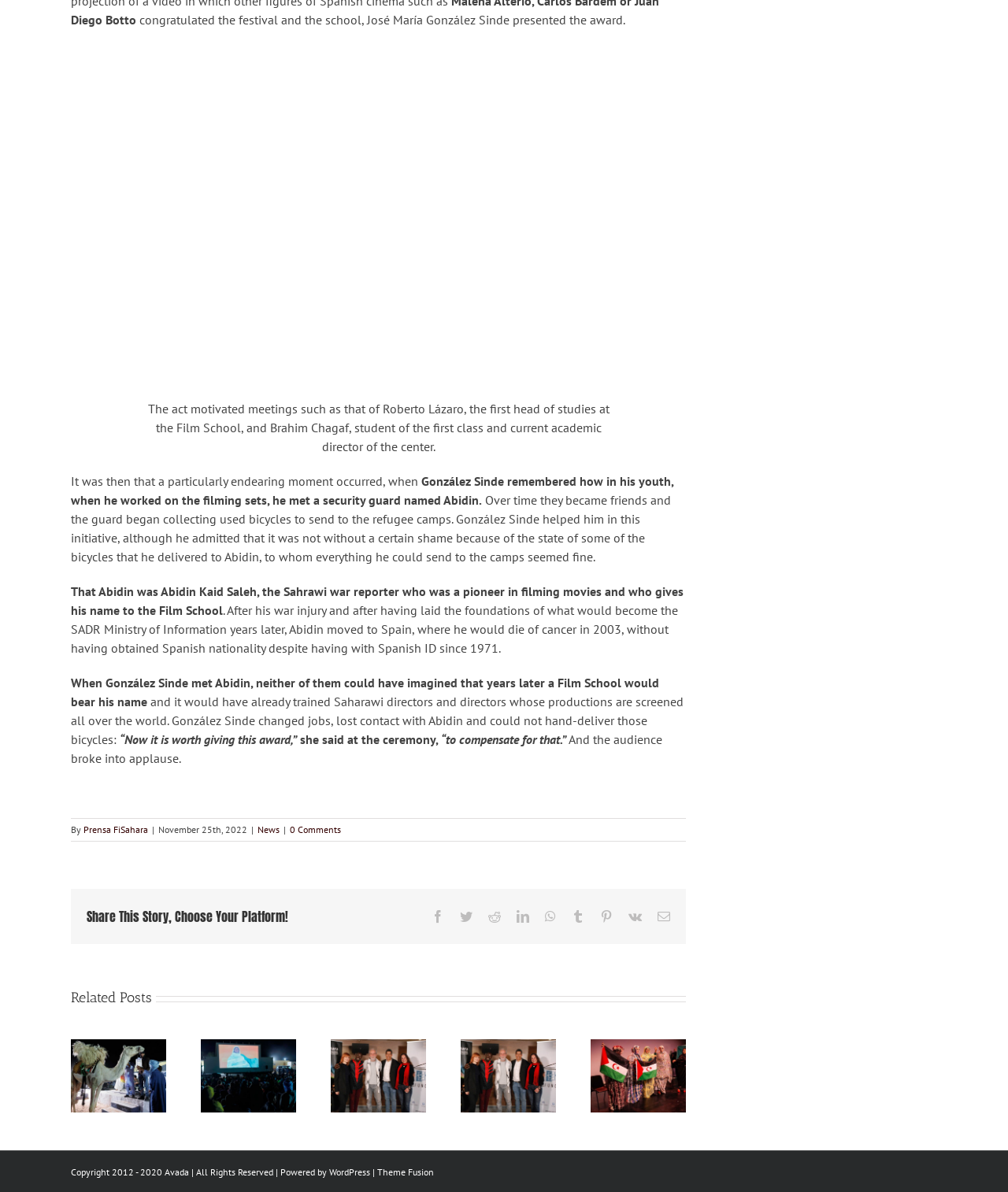For the element described, predict the bounding box coordinates as (top-left x, top-left y, bottom-right x, bottom-right y). All values should be between 0 and 1. Element description: Gallery

[0.415, 0.815, 0.443, 0.839]